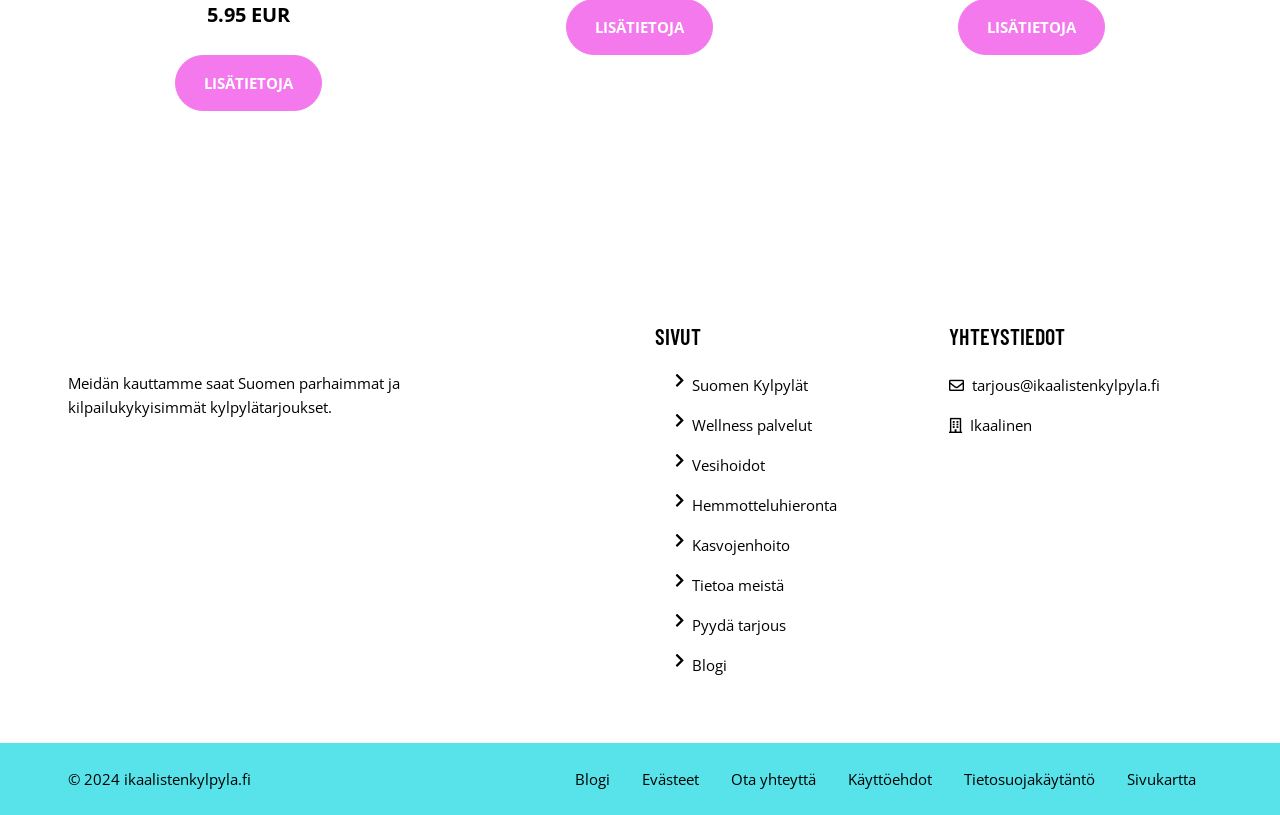Find the bounding box coordinates of the element's region that should be clicked in order to follow the given instruction: "Check email". The coordinates should consist of four float numbers between 0 and 1, i.e., [left, top, right, bottom].

[0.759, 0.461, 0.906, 0.485]